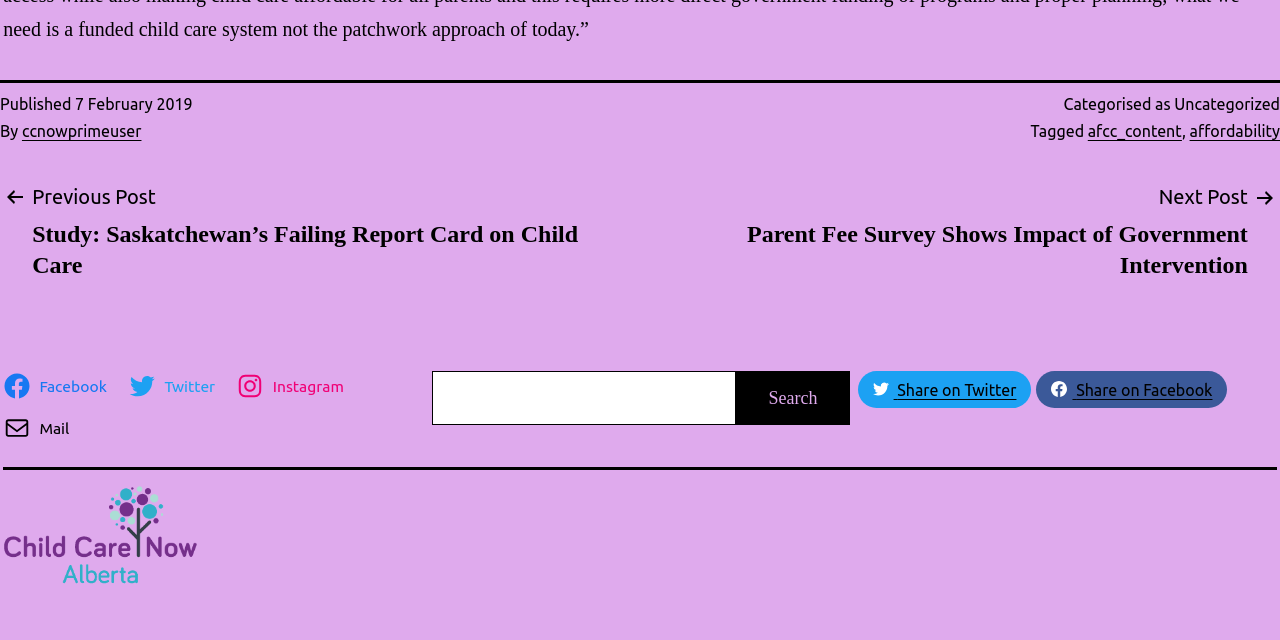Please predict the bounding box coordinates (top-left x, top-left y, bottom-right x, bottom-right y) for the UI element in the screenshot that fits the description: Instagram

[0.184, 0.58, 0.275, 0.627]